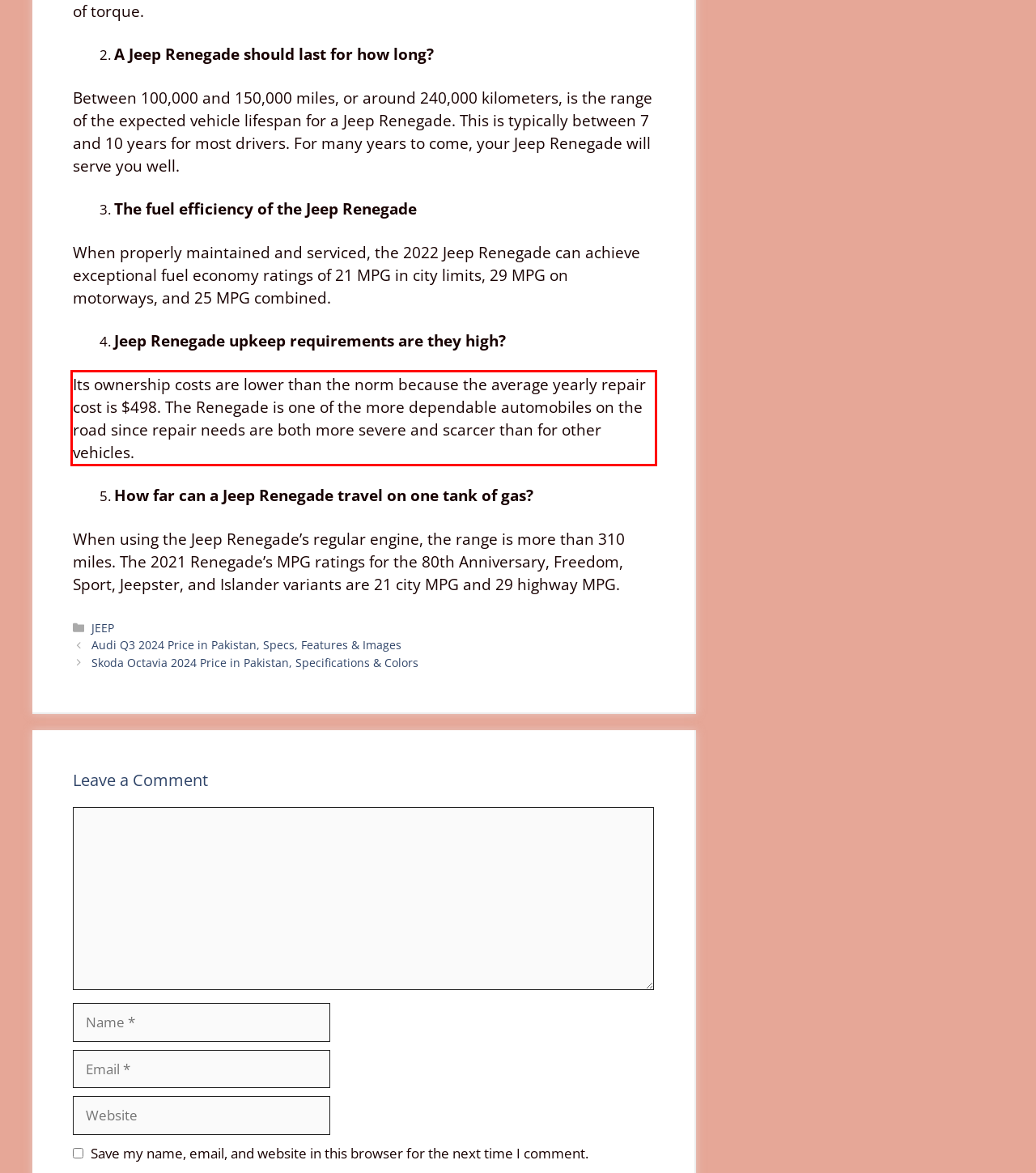Identify the text inside the red bounding box on the provided webpage screenshot by performing OCR.

Its ownership costs are lower than the norm because the average yearly repair cost is $498. The Renegade is one of the more dependable automobiles on the road since repair needs are both more severe and scarcer than for other vehicles.